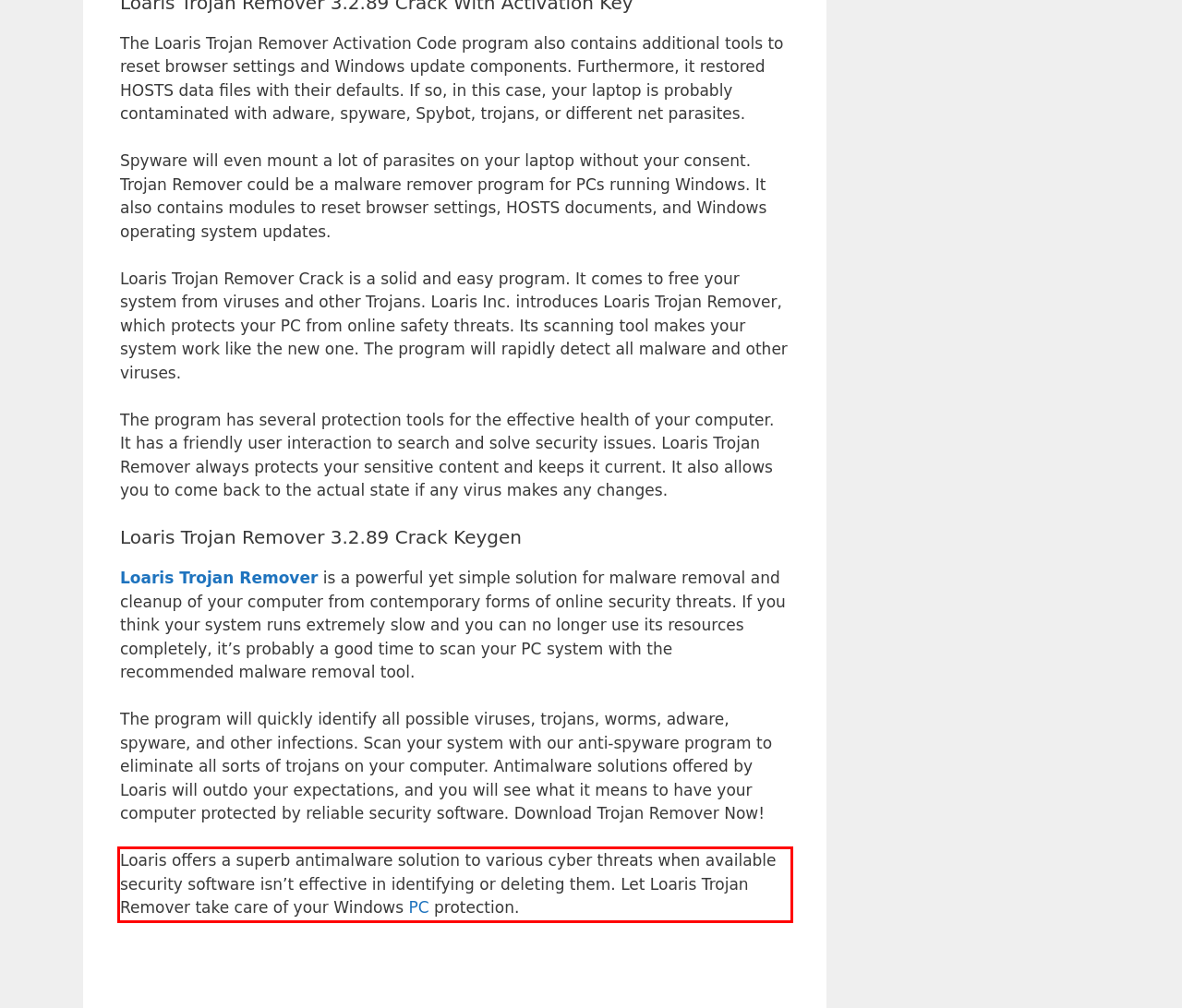Given the screenshot of the webpage, identify the red bounding box, and recognize the text content inside that red bounding box.

Loaris offers a superb antimalware solution to various cyber threats when available security software isn’t effective in identifying or deleting them. Let Loaris Trojan Remover take care of your Windows PC protection.